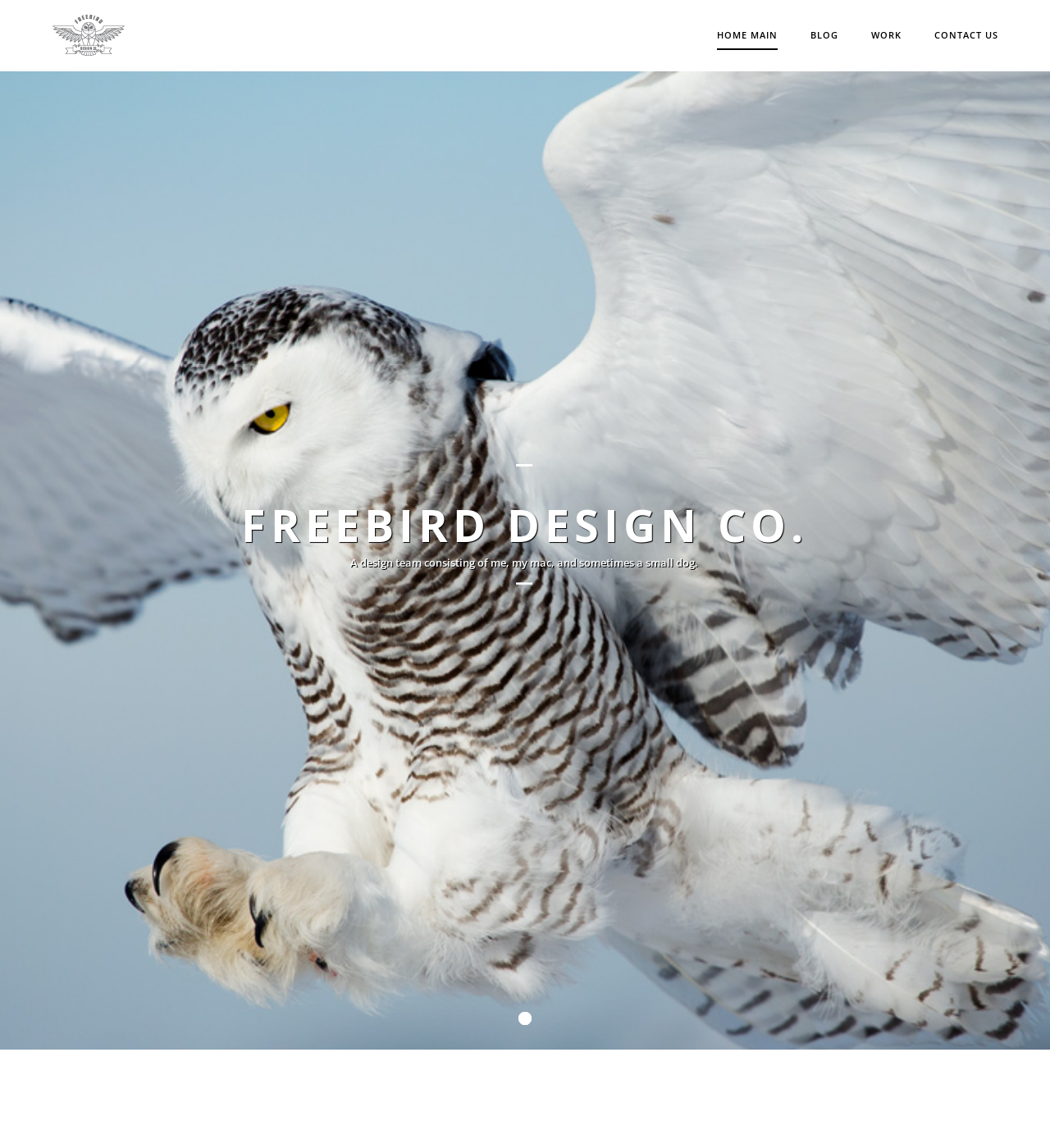Respond to the following question using a concise word or phrase: 
What is the name of the design team?

Freebird Design Co.